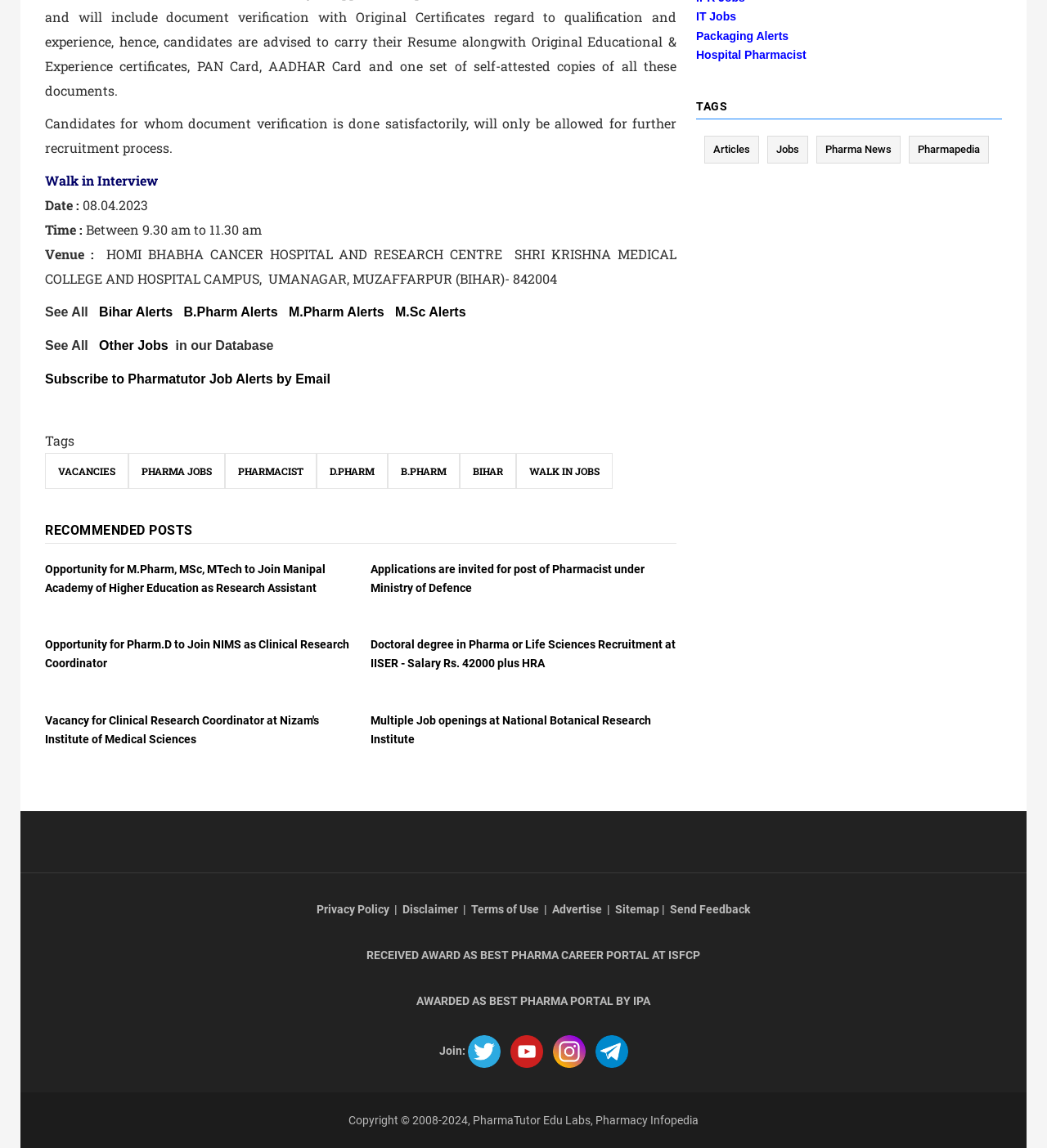Please locate the UI element described by "walk in jobs" and provide its bounding box coordinates.

[0.493, 0.394, 0.585, 0.426]